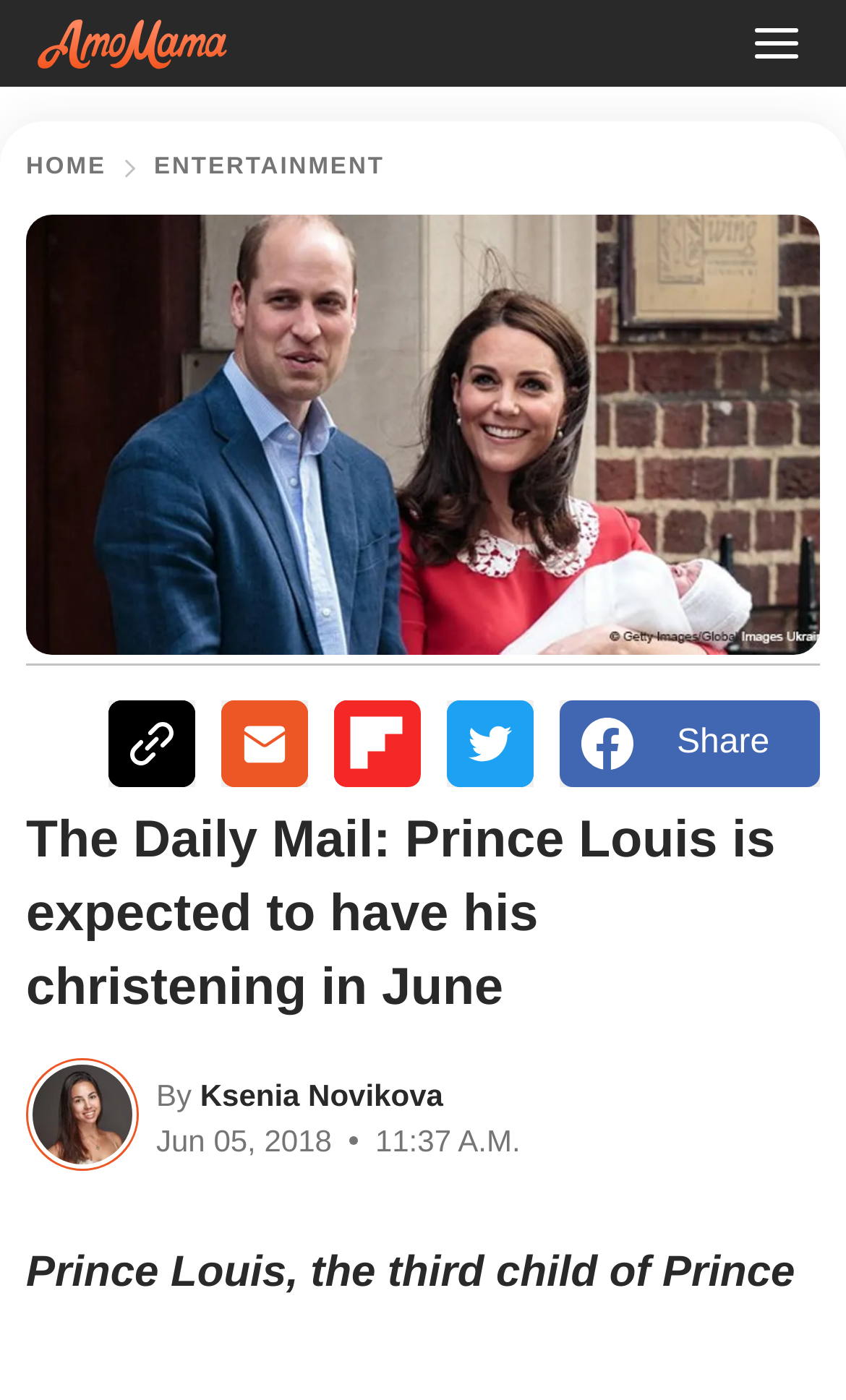Provide a brief response to the question below using one word or phrase:
Who is the author of the article?

Ksenia Novikova